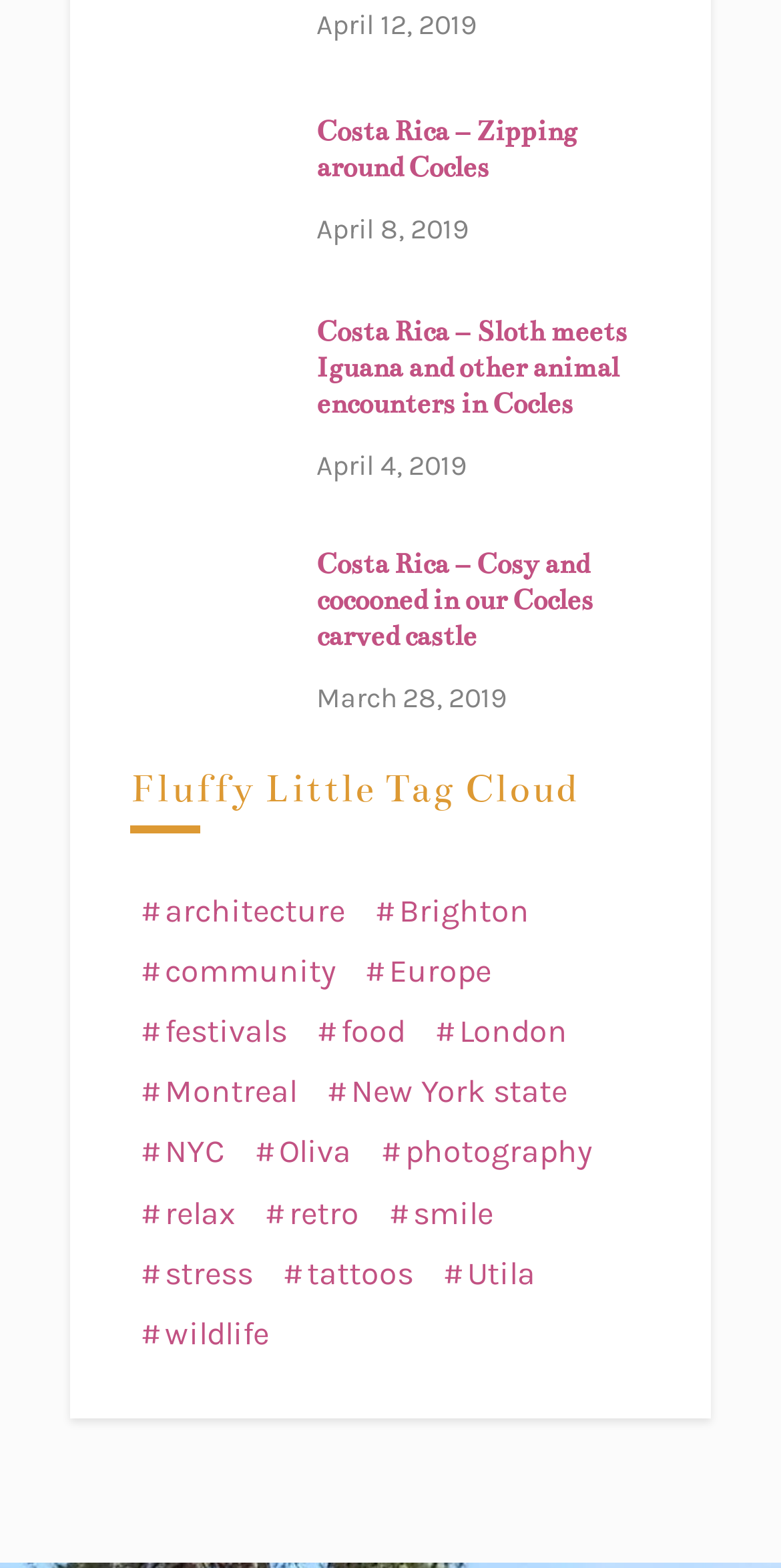Please mark the clickable region by giving the bounding box coordinates needed to complete this instruction: "Click on Facebook link".

None